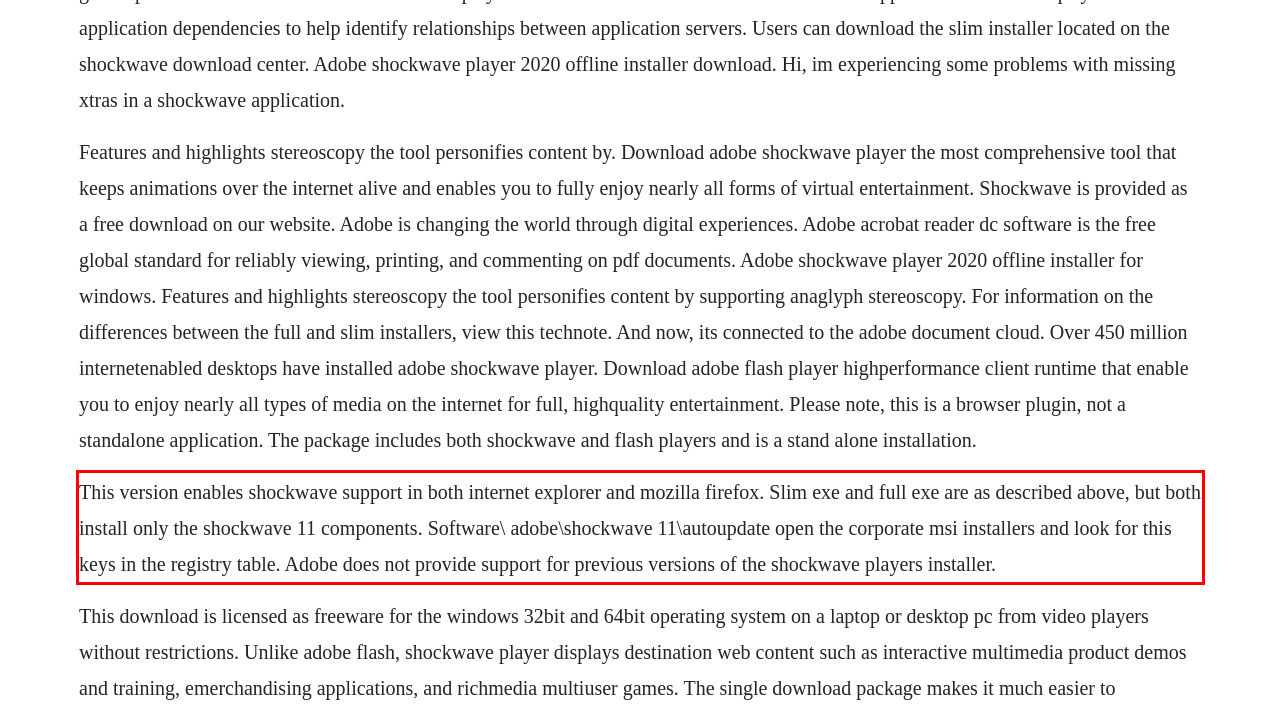With the provided screenshot of a webpage, locate the red bounding box and perform OCR to extract the text content inside it.

This version enables shockwave support in both internet explorer and mozilla firefox. Slim exe and full exe are as described above, but both install only the shockwave 11 components. Software\ adobe\shockwave 11\autoupdate open the corporate msi installers and look for this keys in the registry table. Adobe does not provide support for previous versions of the shockwave players installer.